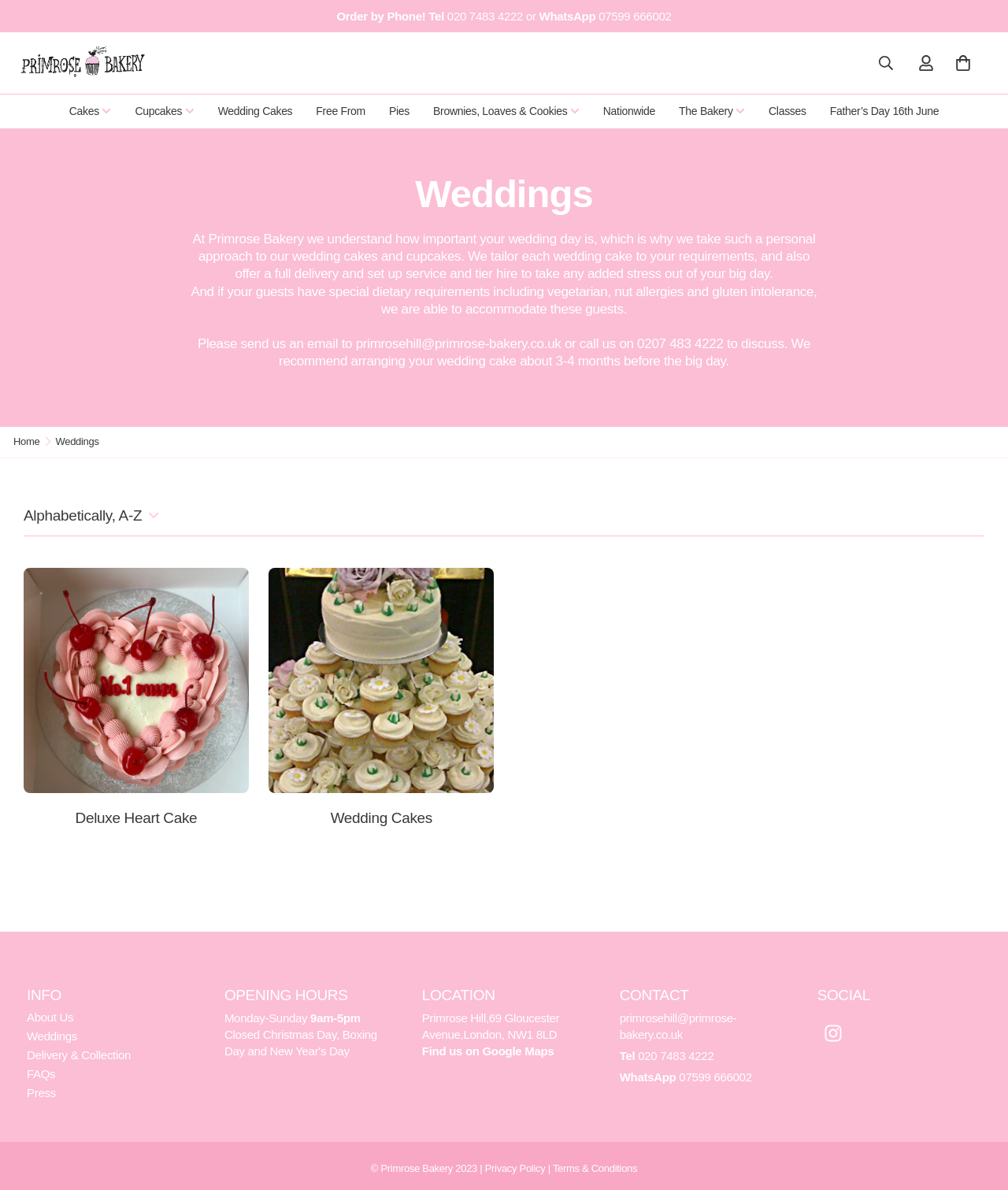Could you highlight the region that needs to be clicked to execute the instruction: "Order by phone"?

[0.334, 0.008, 0.441, 0.019]